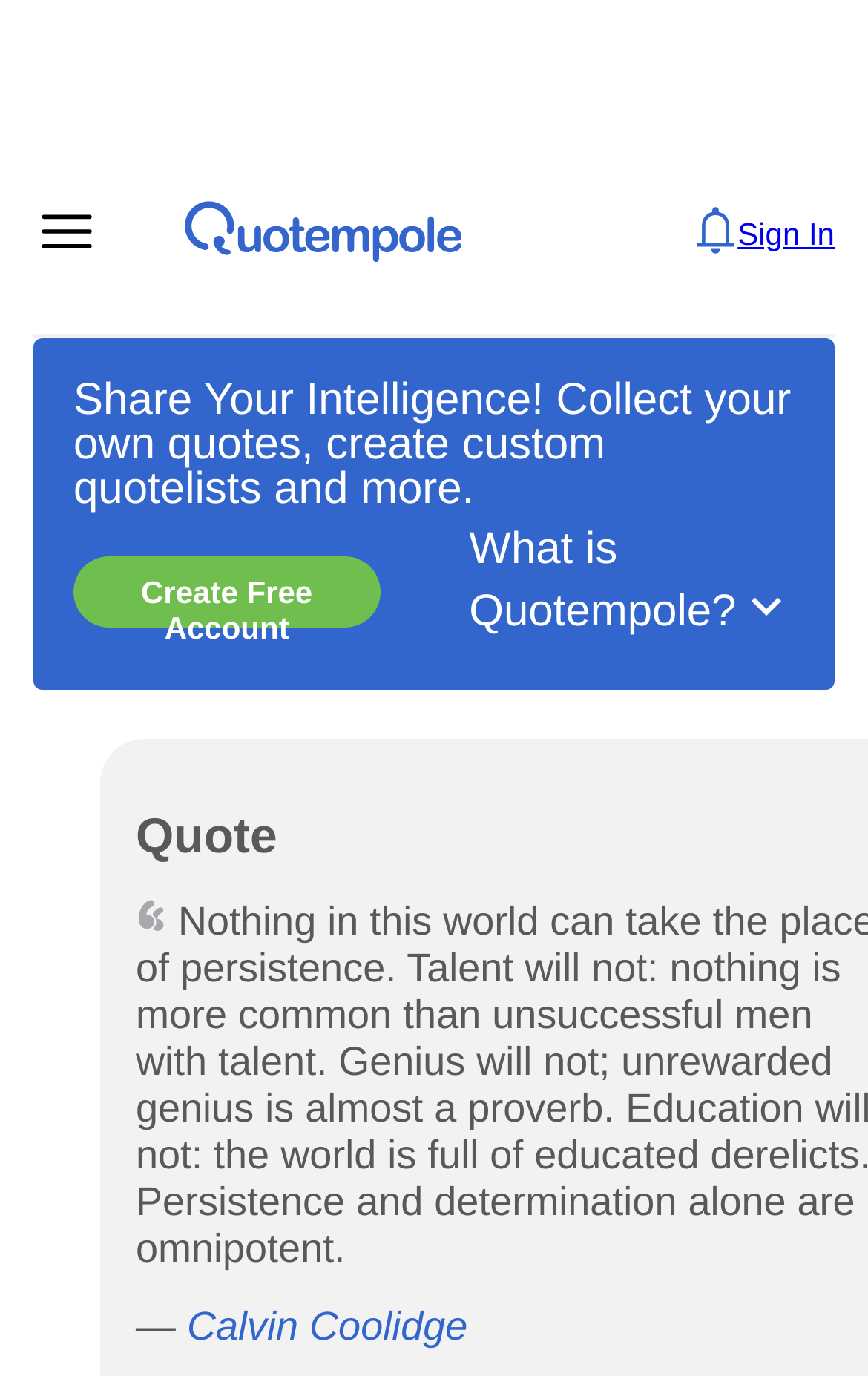Describe the webpage meticulously, covering all significant aspects.

The webpage features a quote by Calvin Coolidge. At the top left, there is a small image, and next to it, the Quotempole logo is displayed as a link. On the top right, there is another small image, and a "Sign In" link is placed beside it. 

Below the top section, a promotional text "Share Your Intelligence! Collect your own quotes, create custom quotelists and more." is displayed, spanning almost the entire width of the page. Underneath this text, a "Create Free Account" button is positioned on the left, and a text "What is Quotempole?" is placed on the right, accompanied by a downward-pointing arrow icon.

The main content of the page is a quote section, headed by the title "Quote" and an icon of a quote. The quote itself is not explicitly stated, but it is attributed to Calvin Coolidge, whose name is displayed as a link below the quote.